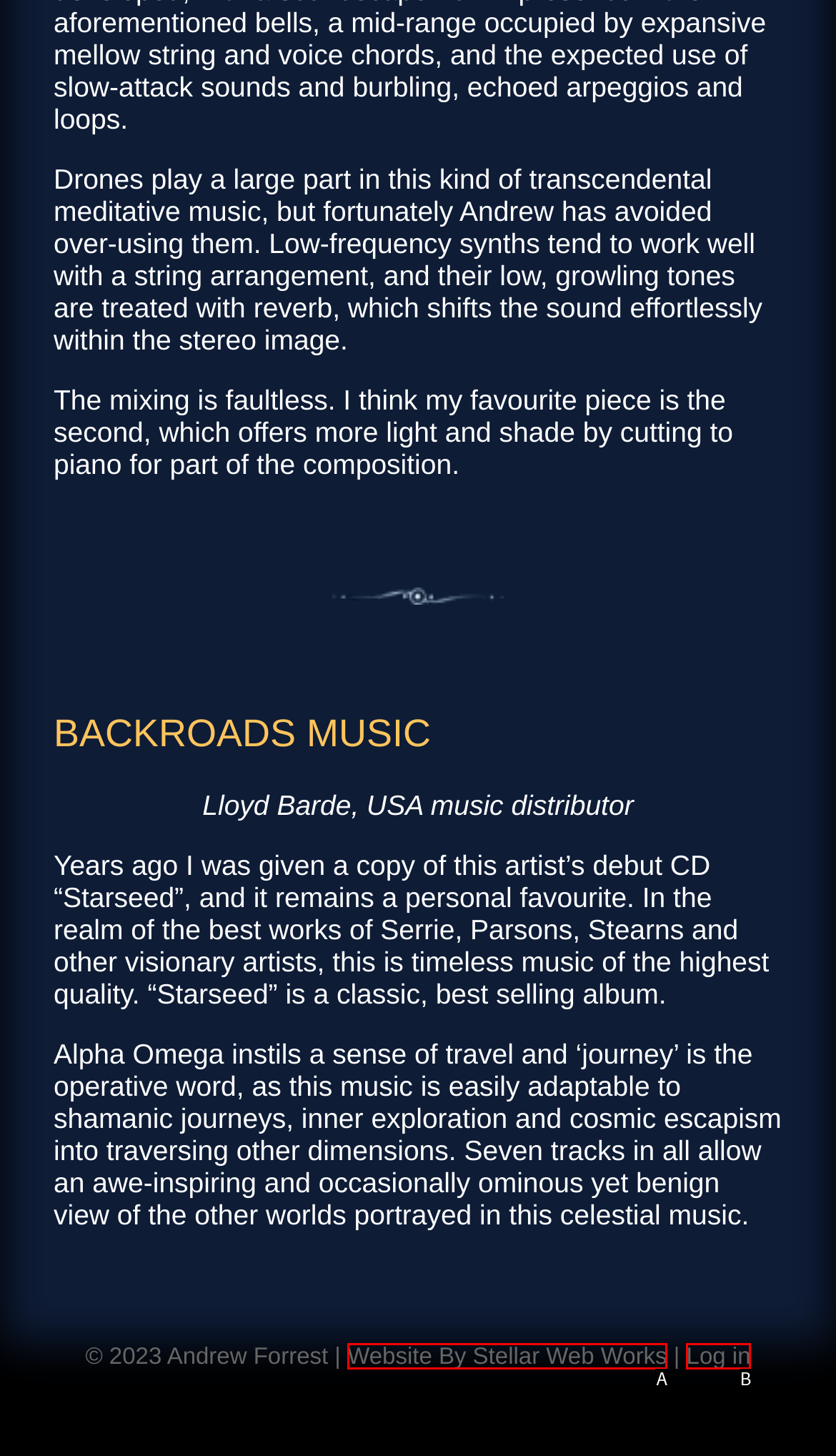Choose the HTML element that aligns with the description: Website By Stellar Web Works. Indicate your choice by stating the letter.

A